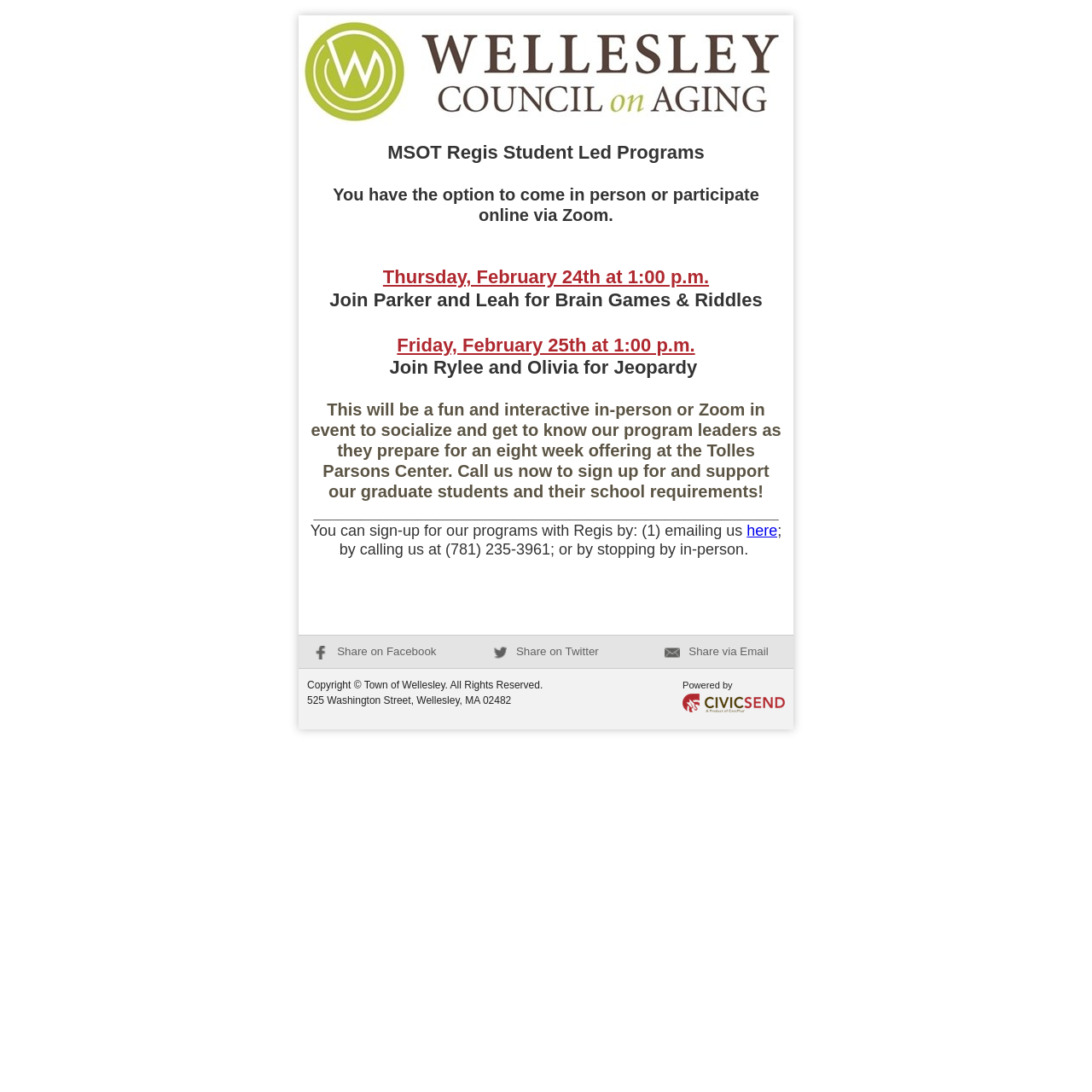Using the description: "Switch skin", determine the UI element's bounding box coordinates. Ensure the coordinates are in the format of four float numbers between 0 and 1, i.e., [left, top, right, bottom].

None